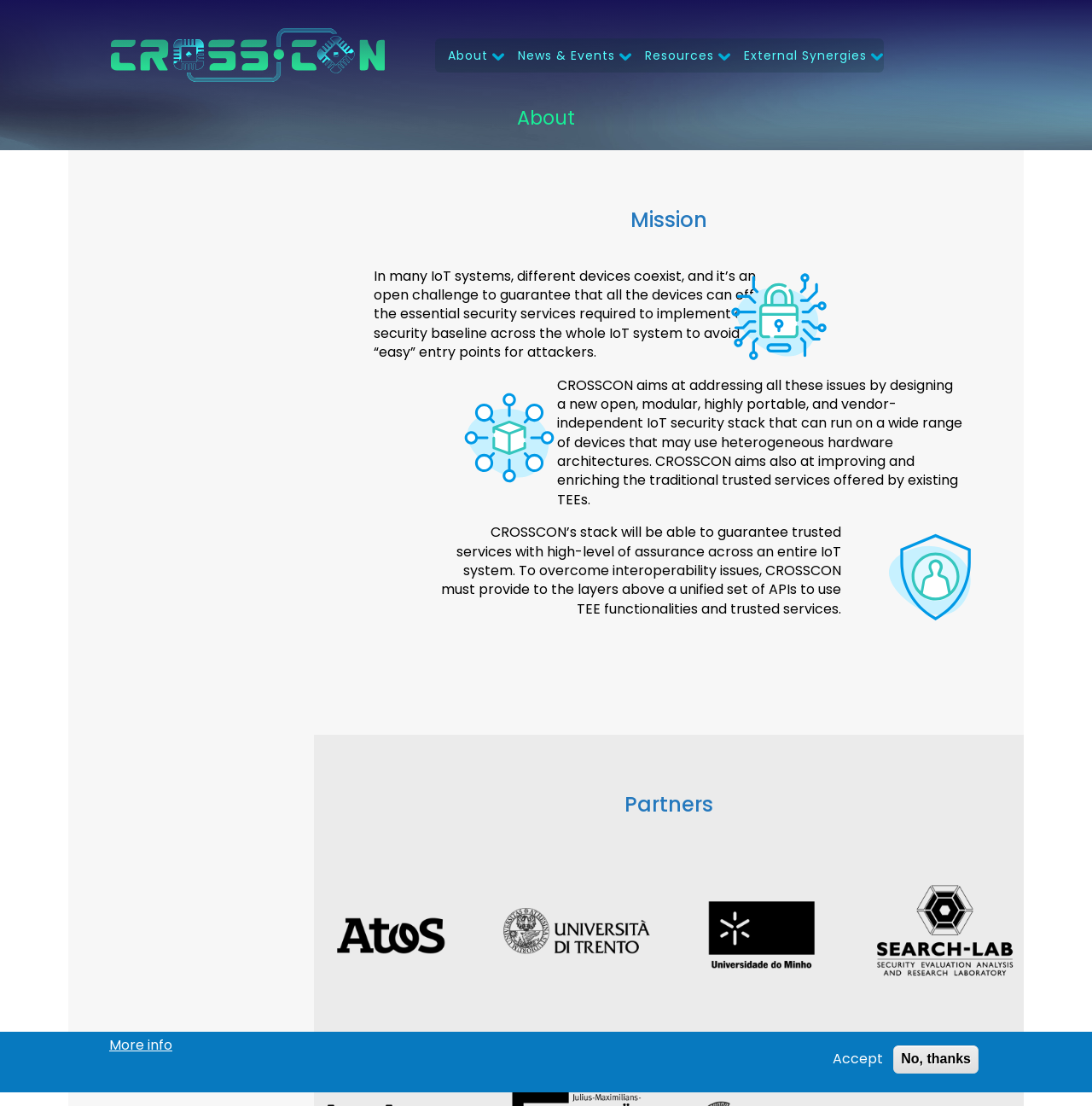Determine the bounding box coordinates for the clickable element to execute this instruction: "Click on the 'News & Events' link". Provide the coordinates as four float numbers between 0 and 1, i.e., [left, top, right, bottom].

[0.462, 0.035, 0.579, 0.066]